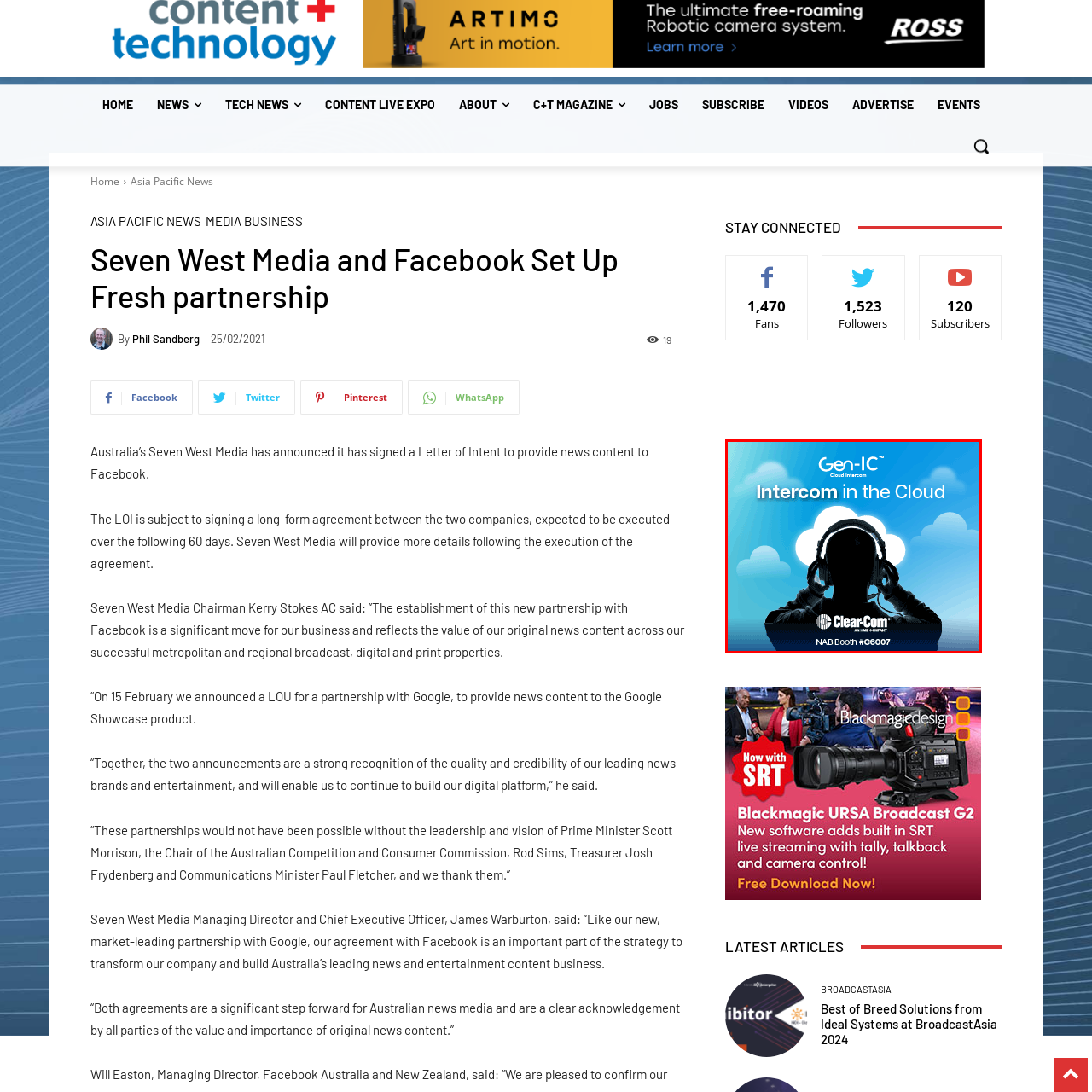Describe in detail the visual content enclosed by the red bounding box.

The image showcases a promotional graphic for Clear-Com's Gen-IC, a cloud-based intercom system. The design prominently features a silhouette of a person wearing headphones against a backdrop of soft, fluffy clouds, symbolizing modern communication technology in a cloud environment. Above the silhouette, the text reads "Gen-IC™ Cloud Intercom" and "Intercom in the Cloud," emphasizing the product's innovative capabilities. The Clear-Com logo is displayed at the bottom, along with details about their presence at the NAB (National Association of Broadcasters) event, specifically Booth #C6007. The overall visuals convey a sense of connection and advanced technology, ideal for professionals in the broadcasting and communication industries.